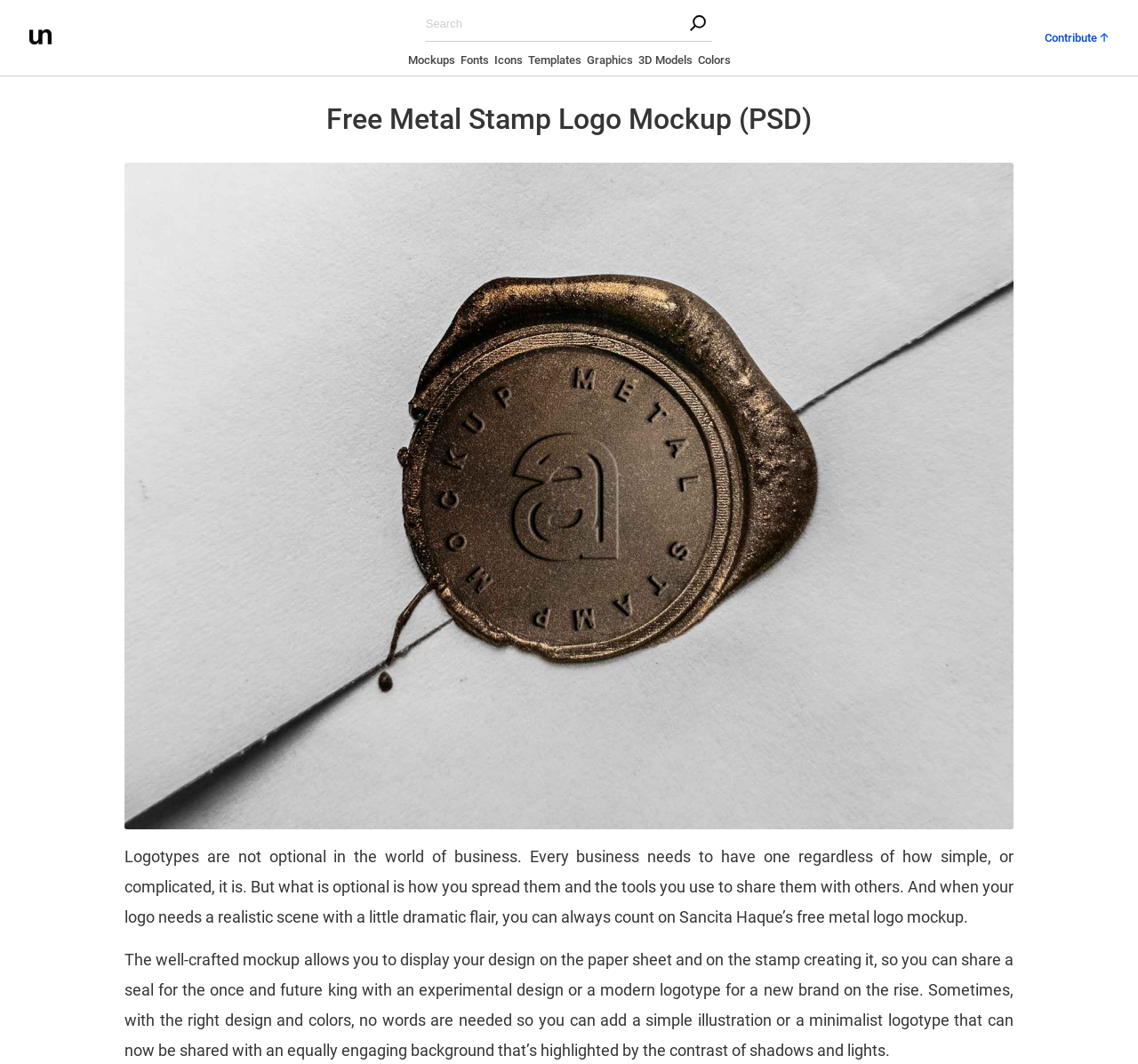Predict the bounding box of the UI element based on the description: "3D Models". The coordinates should be four float numbers between 0 and 1, formatted as [left, top, right, bottom].

[0.561, 0.05, 0.608, 0.069]